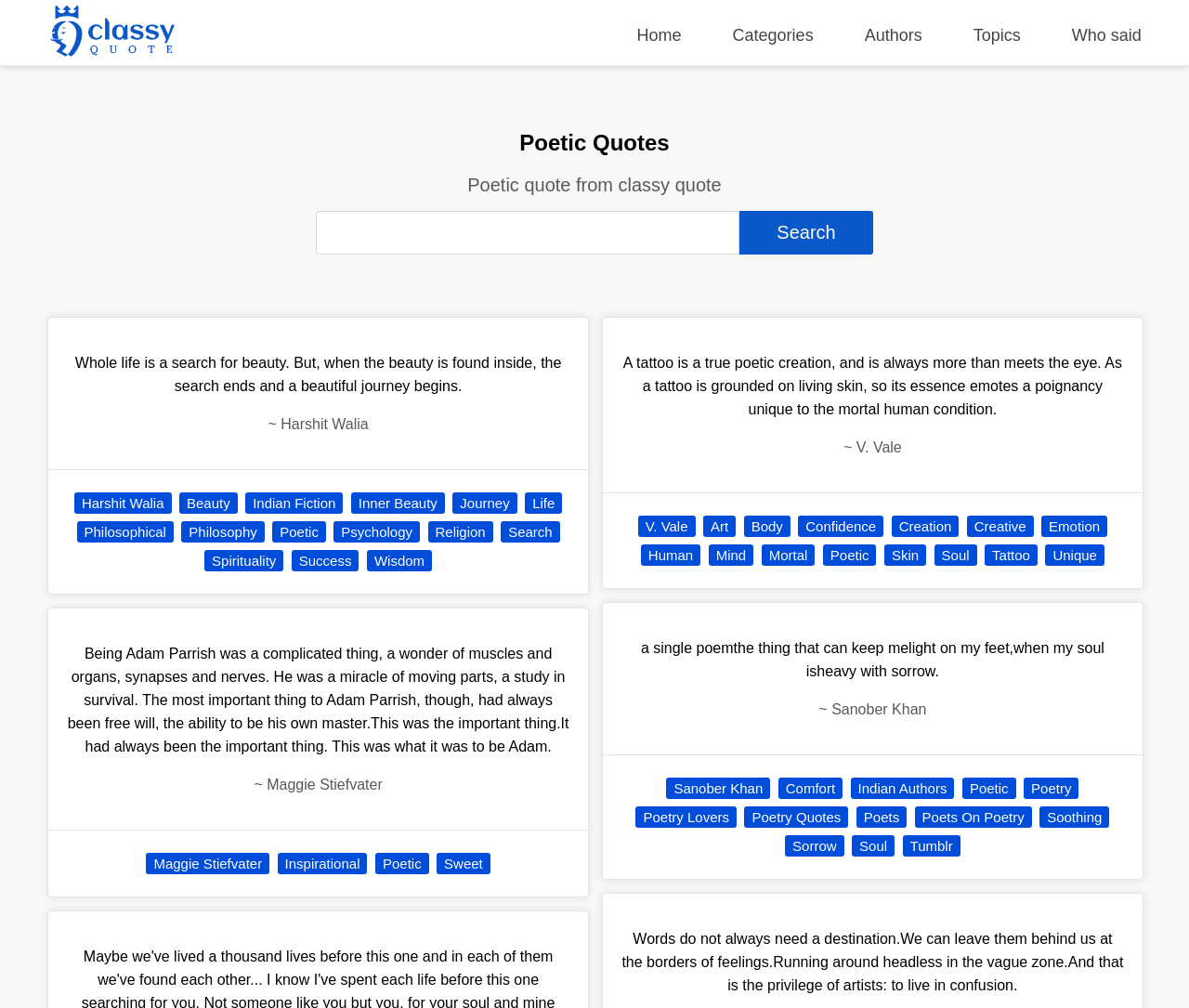Please determine the bounding box coordinates for the UI element described here. Use the format (top-left x, top-left y, bottom-right x, bottom-right y) with values bounded between 0 and 1: Indian Fiction

[0.206, 0.489, 0.289, 0.51]